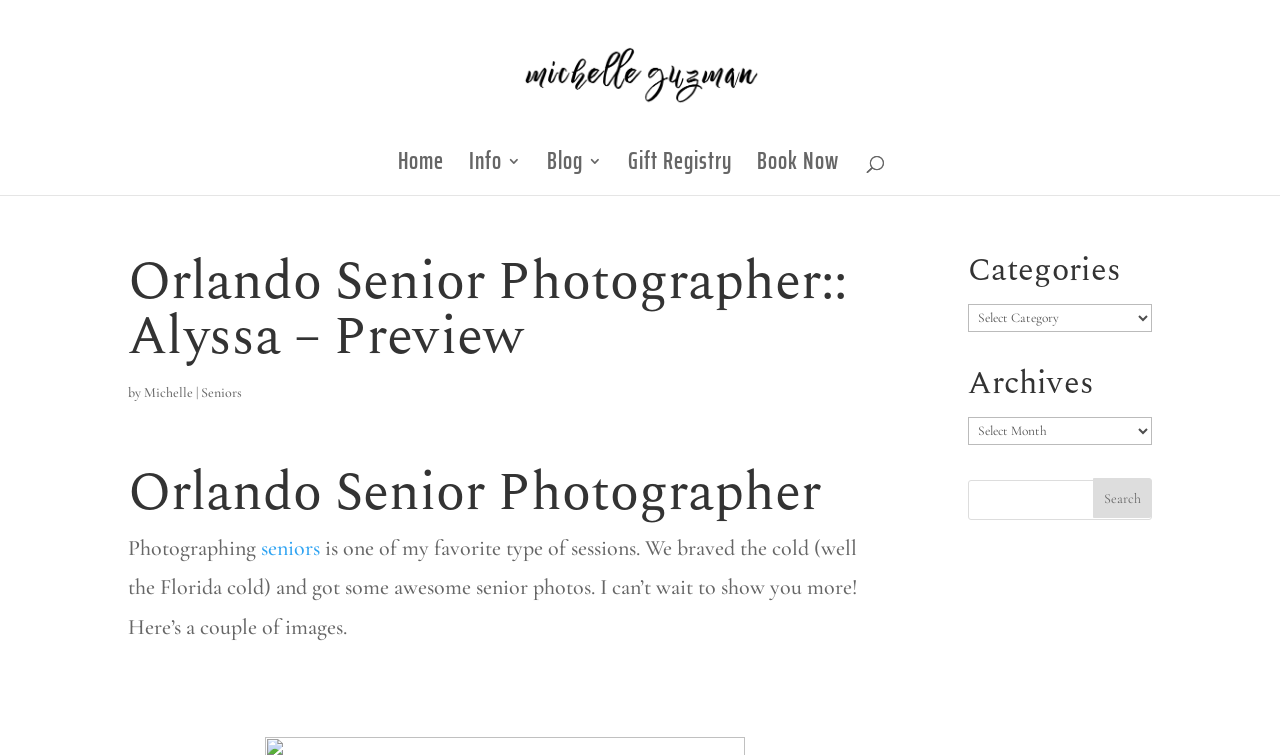Identify the bounding box of the UI component described as: "Gift Registry".

[0.491, 0.204, 0.572, 0.258]